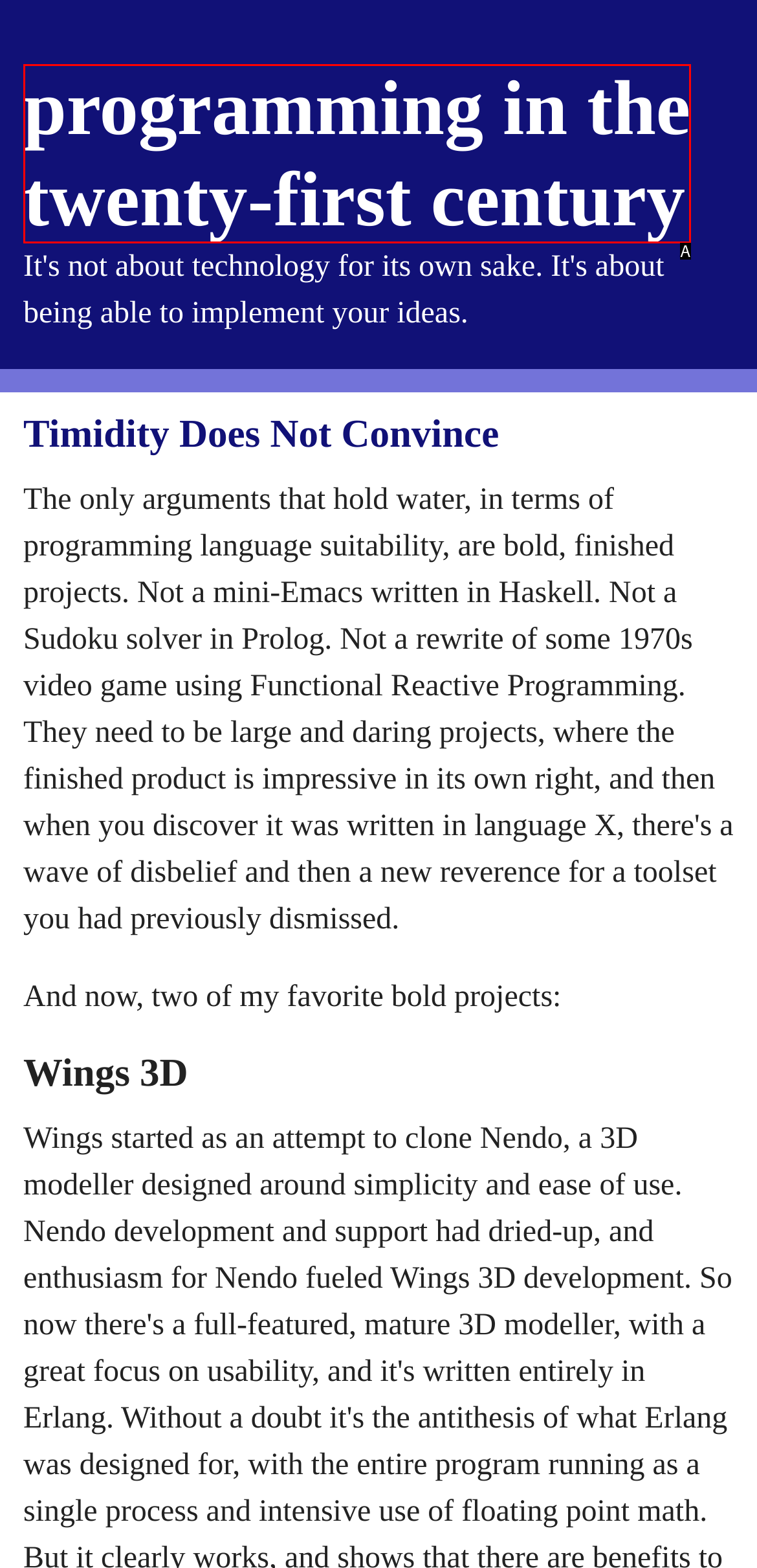With the description: Menu, find the option that corresponds most closely and answer with its letter directly.

None